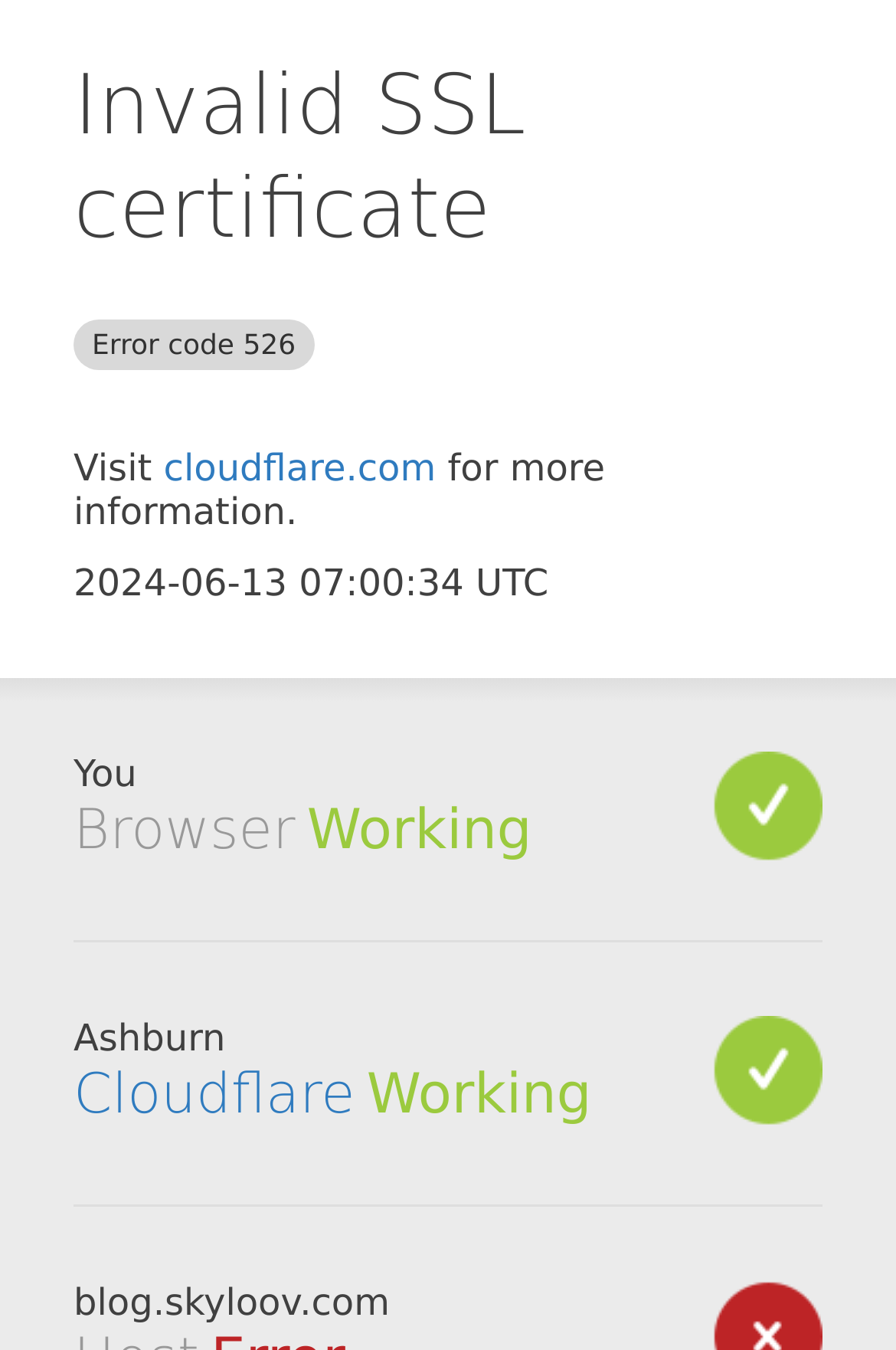Generate a thorough caption that explains the contents of the webpage.

The webpage appears to be an error page, specifically displaying an "Invalid SSL certificate" error with the error code 526. At the top of the page, there is a prominent heading with this error message. Below the heading, there is a short paragraph with a link to "cloudflare.com" and some accompanying text. 

To the right of the error message, there is a timestamp "2024-06-13 07:00:34 UTC" indicating when the error occurred. 

Further down the page, there are three sections, each with a heading. The first section is labeled "Browser" and contains the text "Working". The second section is labeled "Cloudflare" and also contains the text "Working", along with a link to "Cloudflare". The third section does not have a clear label but contains the text "blog.skyloov.com", which is likely the domain name of the website. 

There are no images on the page. The layout is simple, with a clear hierarchy of headings and text.